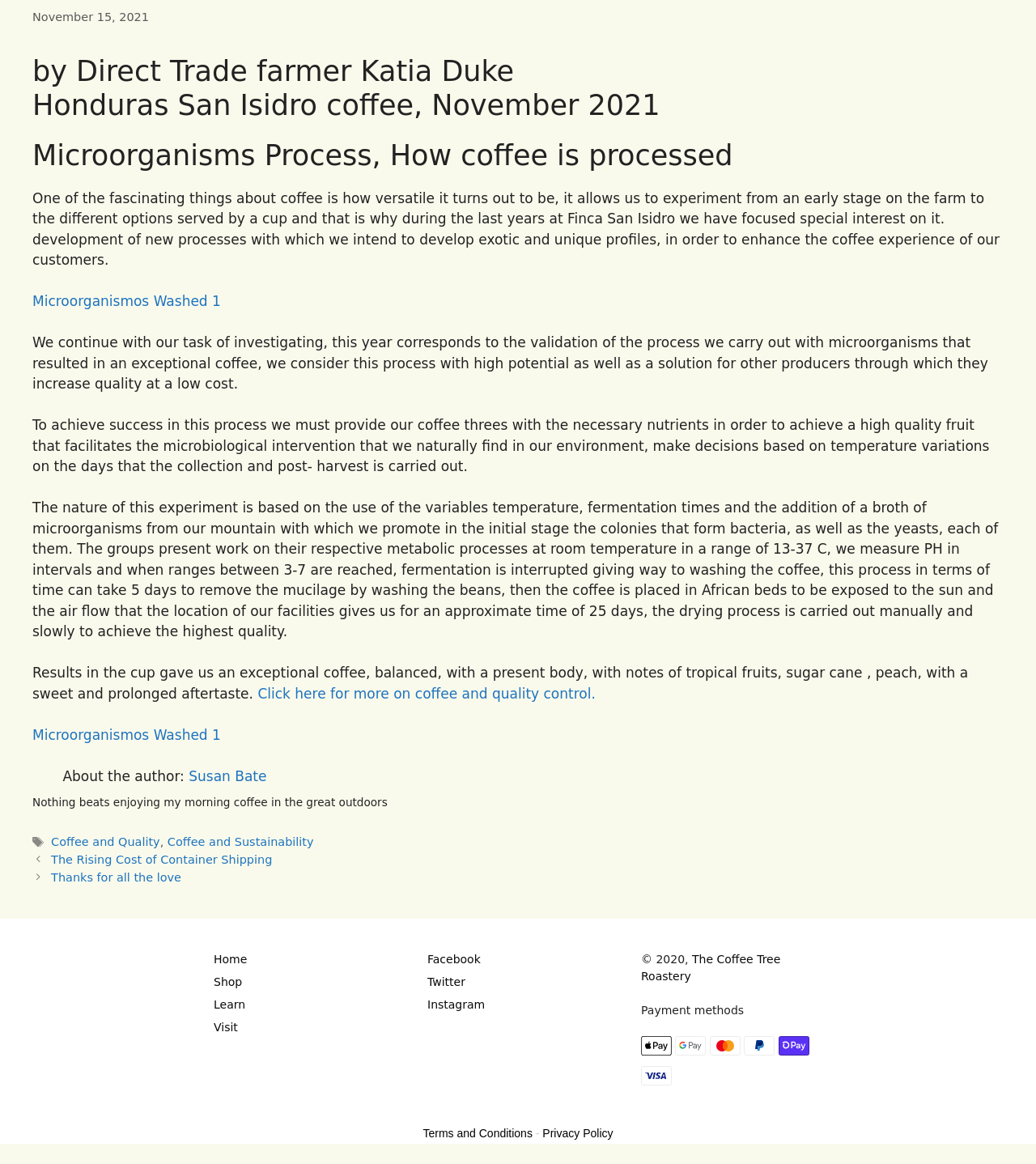What is the name of the author of the blog post?
Answer the question with a detailed explanation, including all necessary information.

The name of the author can be found at the bottom of the page, where it says 'About the author: Susan Bate'.